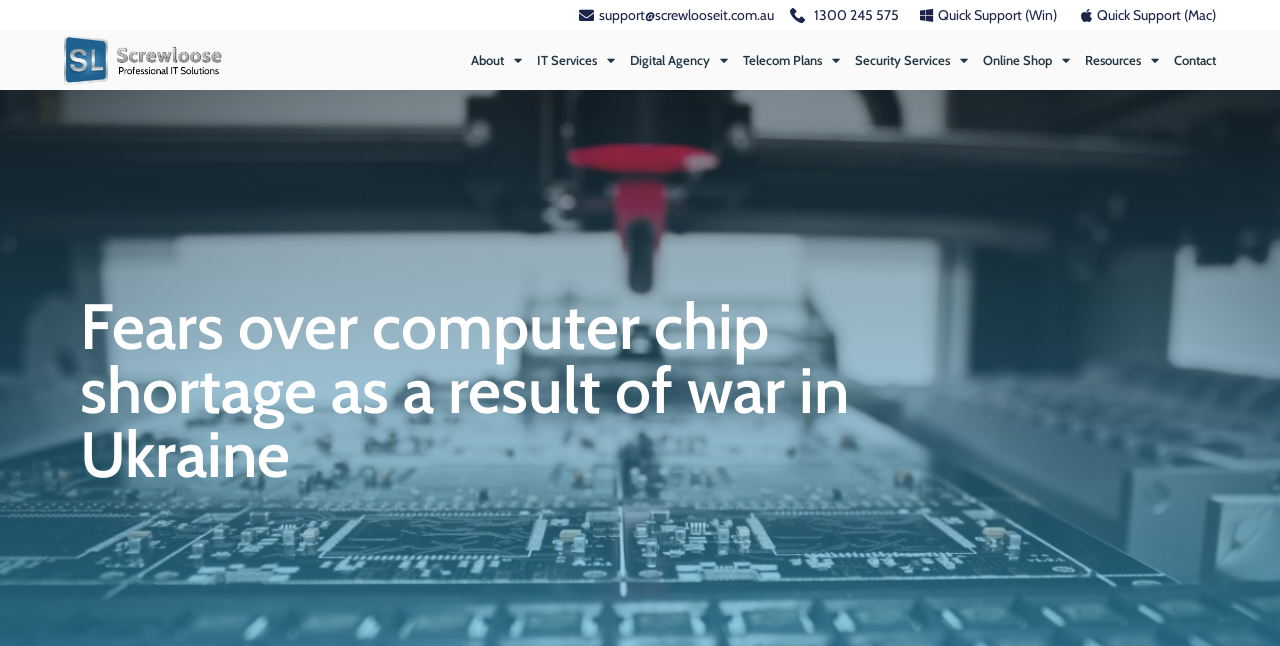How many menu items are in the top navigation bar?
Use the information from the screenshot to give a comprehensive response to the question.

I counted the number of links with the '' symbol, which indicates a dropdown menu, and found 7 of them. These links are 'About', 'IT Services', 'Digital Agency', 'Telecom Plans', 'Security Services', 'Online Shop', and 'Resources'.